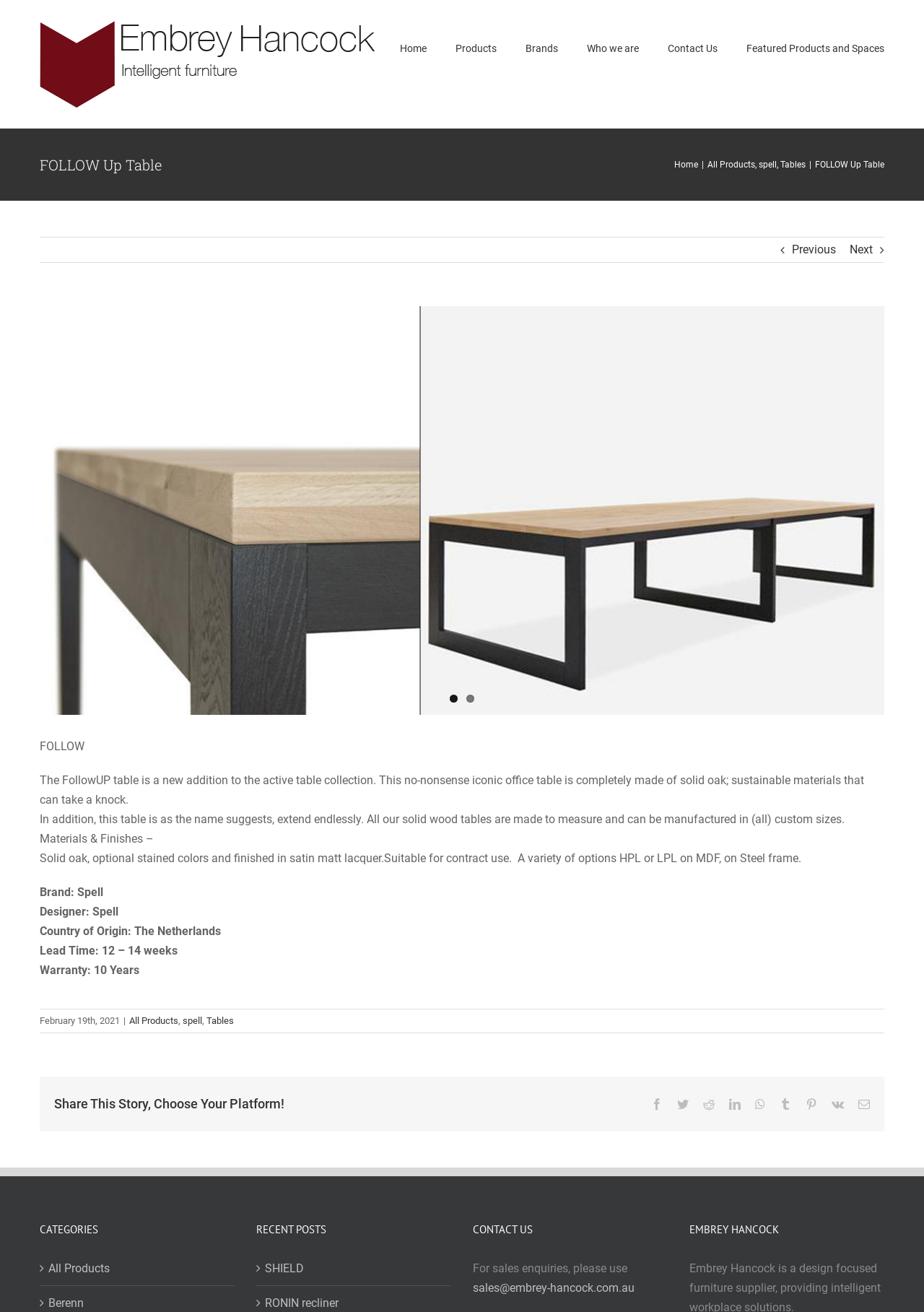Generate the text content of the main headline of the webpage.

FOLLOW Up Table